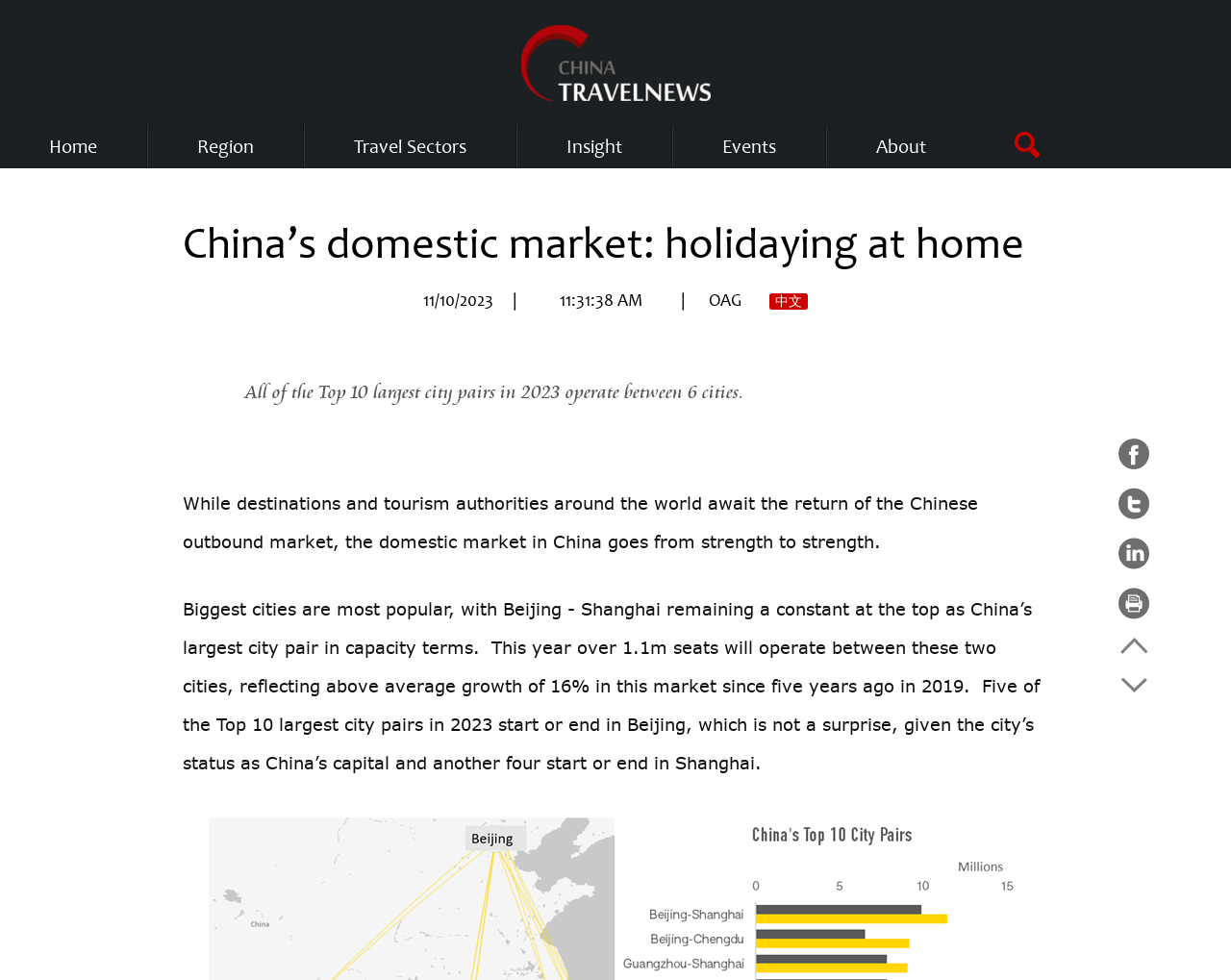Using the provided element description: "alt="China Travel News"", determine the bounding box coordinates of the corresponding UI element in the screenshot.

[0.423, 0.026, 0.577, 0.103]